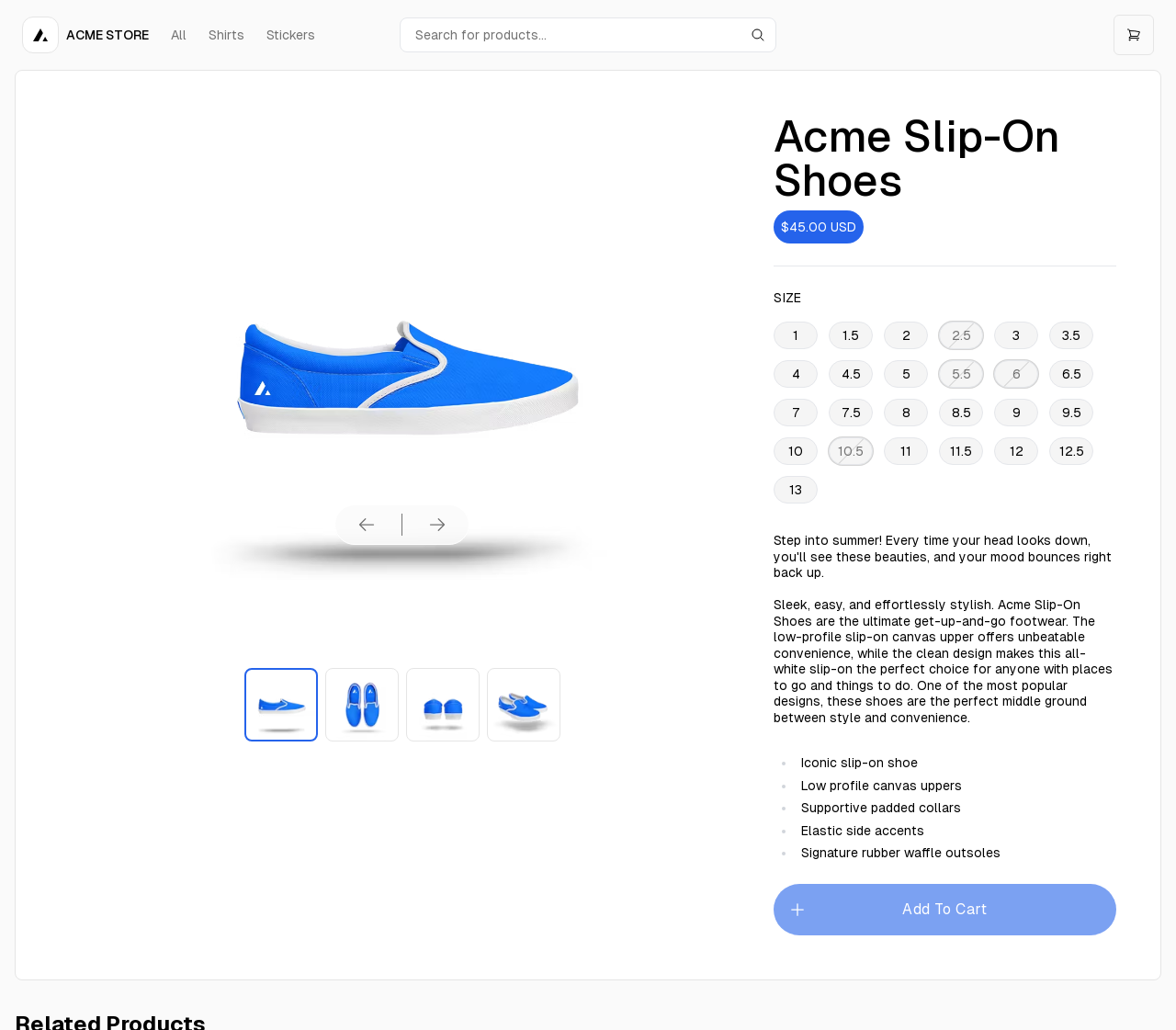Find the bounding box coordinates for the HTML element specified by: "name="search" placeholder="Search for products..."".

[0.34, 0.017, 0.66, 0.051]